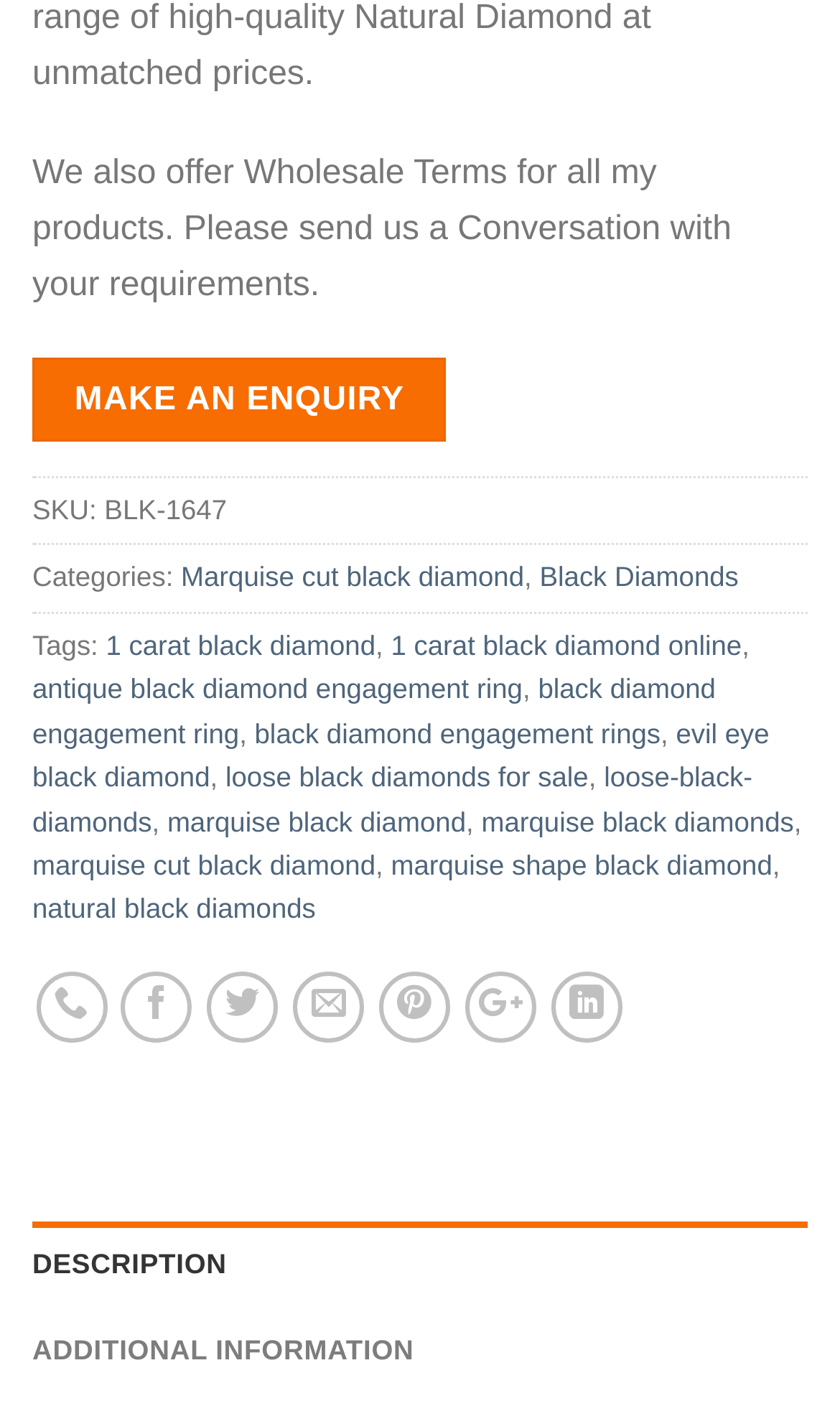Using the provided element description, identify the bounding box coordinates as (top-left x, top-left y, bottom-right x, bottom-right y). Ensure all values are between 0 and 1. Description: Description

[0.038, 0.858, 0.962, 0.919]